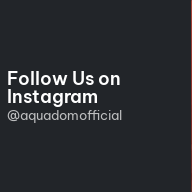Carefully observe the image and respond to the question with a detailed answer:
What is the color of the background?

The background is dark, which provides a striking contrast that enhances the visibility of the text, making the call to action clear and appealing to potential followers.